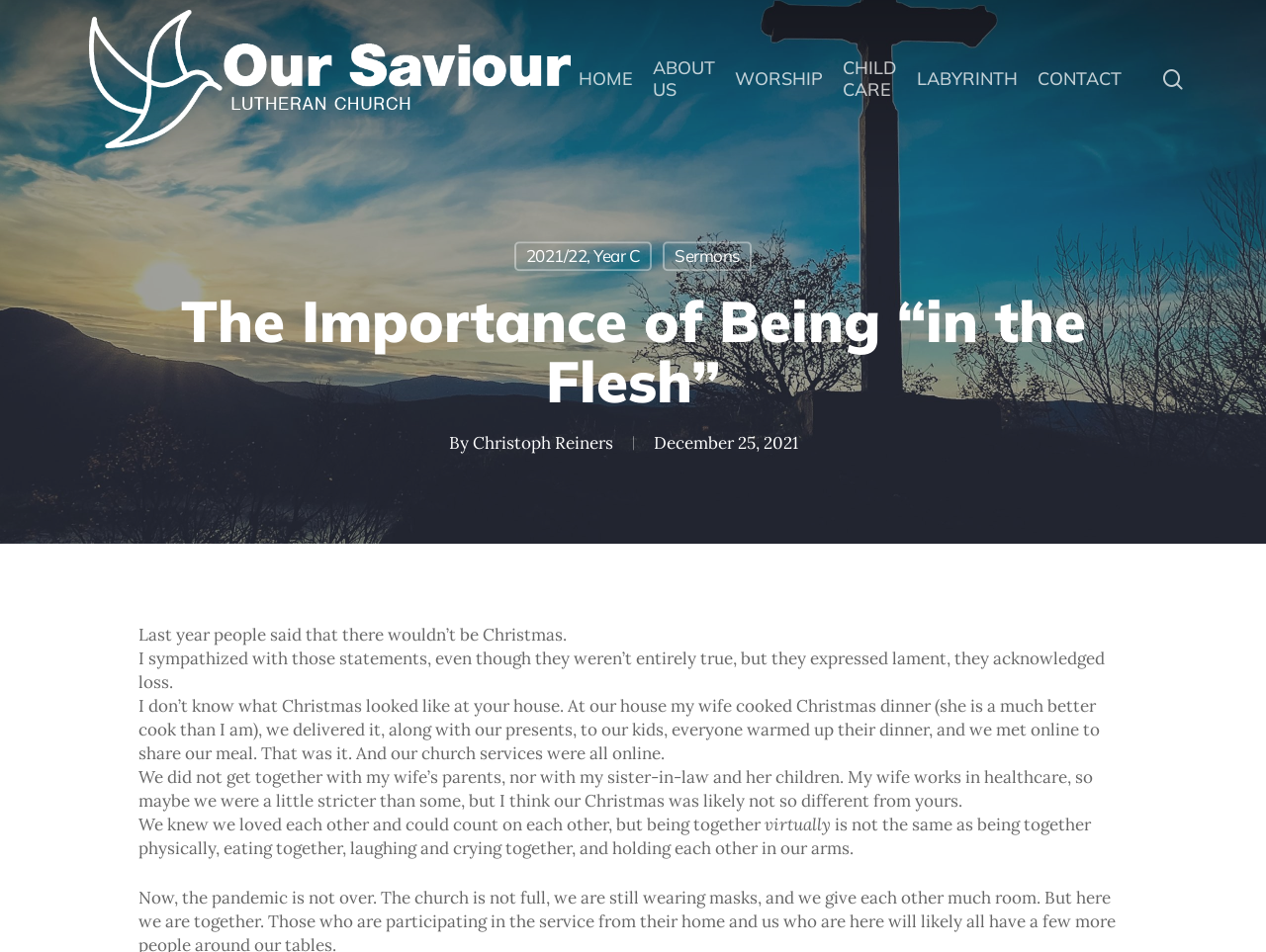What is the headline of the webpage?

The Importance of Being “in the Flesh”